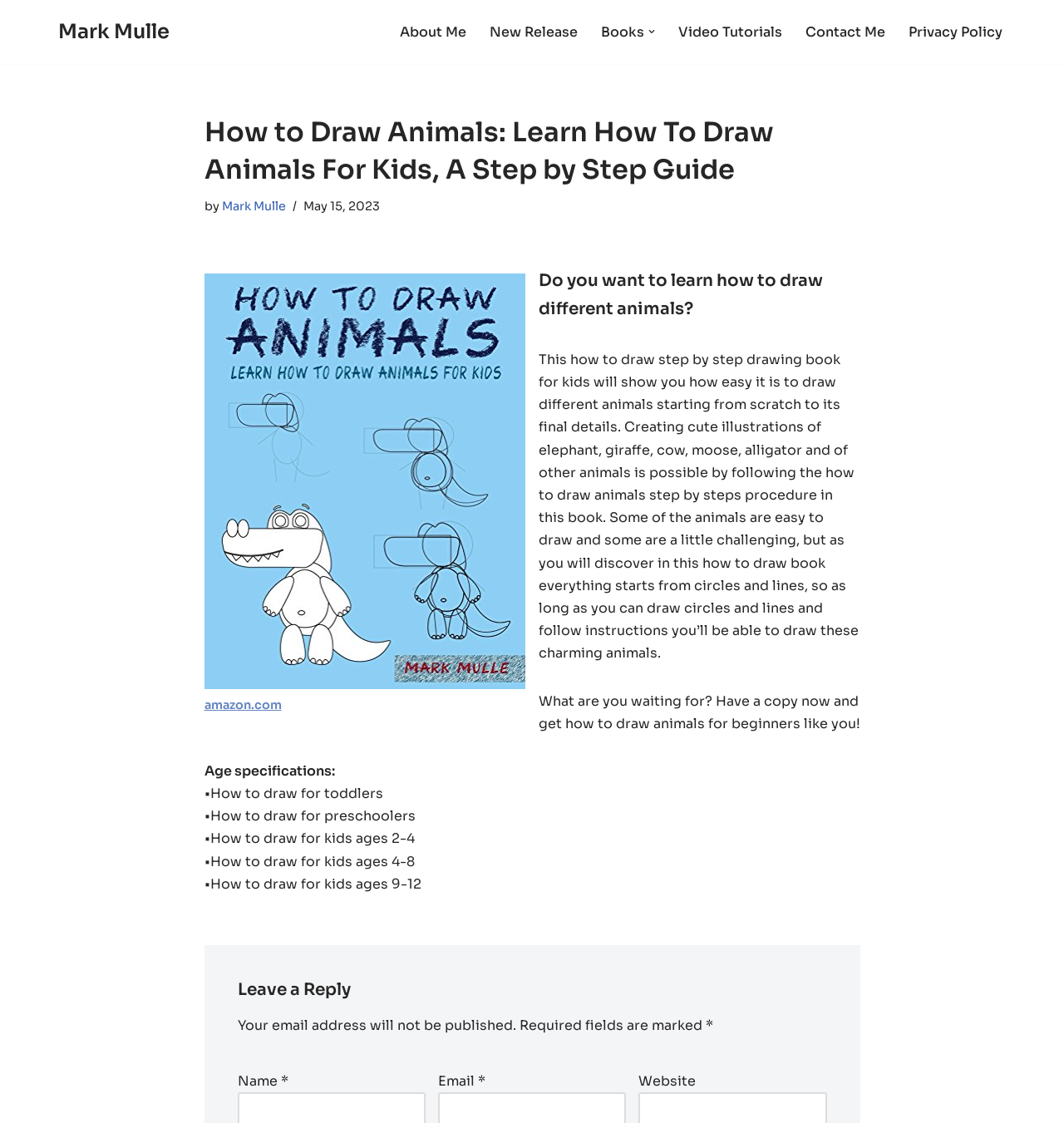Determine the bounding box coordinates for the clickable element to execute this instruction: "Learn about Law & Regulations". Provide the coordinates as four float numbers between 0 and 1, i.e., [left, top, right, bottom].

None